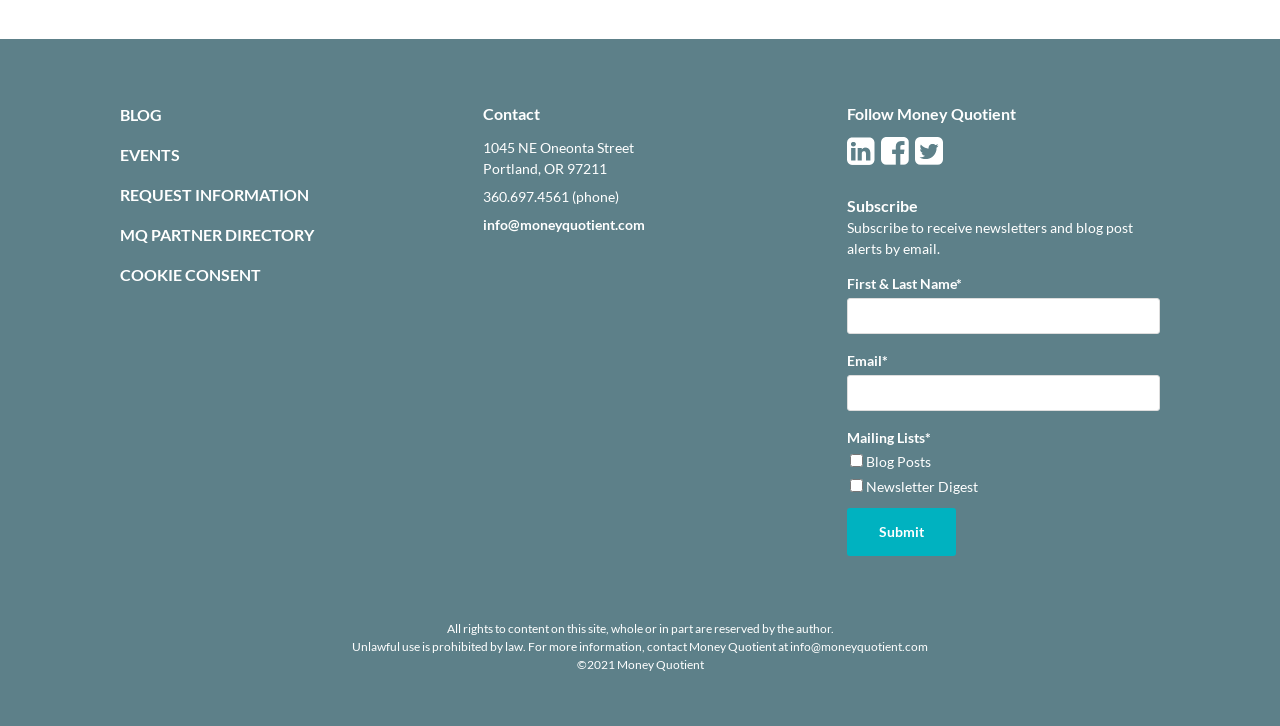Kindly determine the bounding box coordinates for the clickable area to achieve the given instruction: "Subscribe to newsletters".

[0.661, 0.699, 0.747, 0.765]